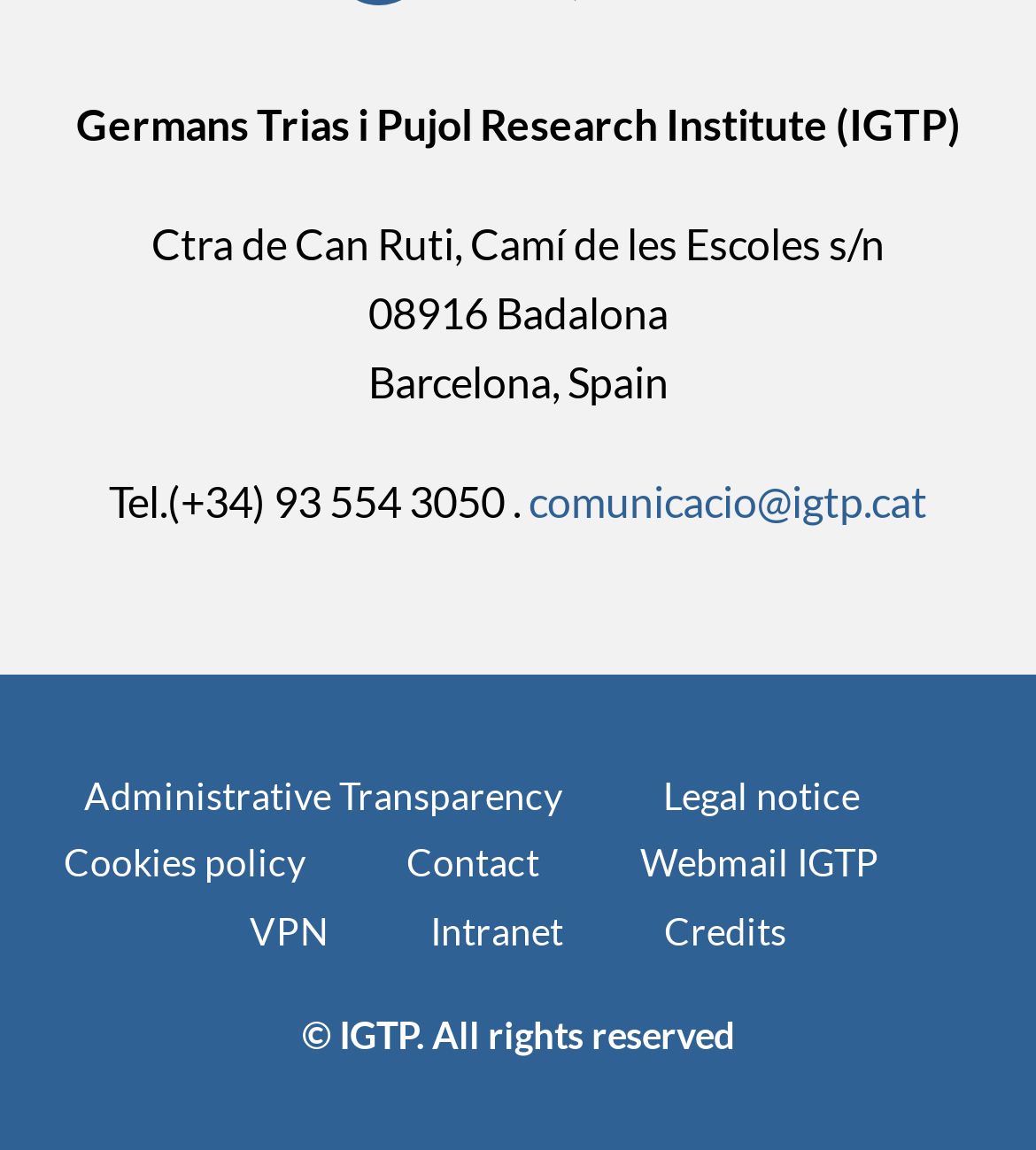Give a concise answer using only one word or phrase for this question:
What is the city where the institute is located?

Badalona